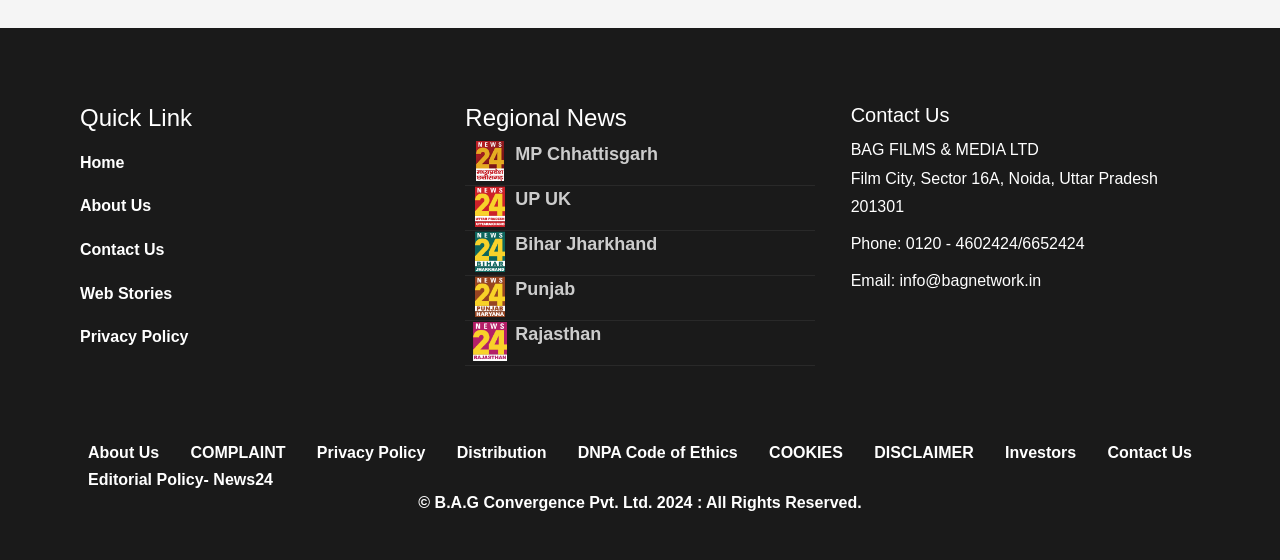Please provide a one-word or short phrase answer to the question:
How many links are available under the 'Quick Link' heading?

6